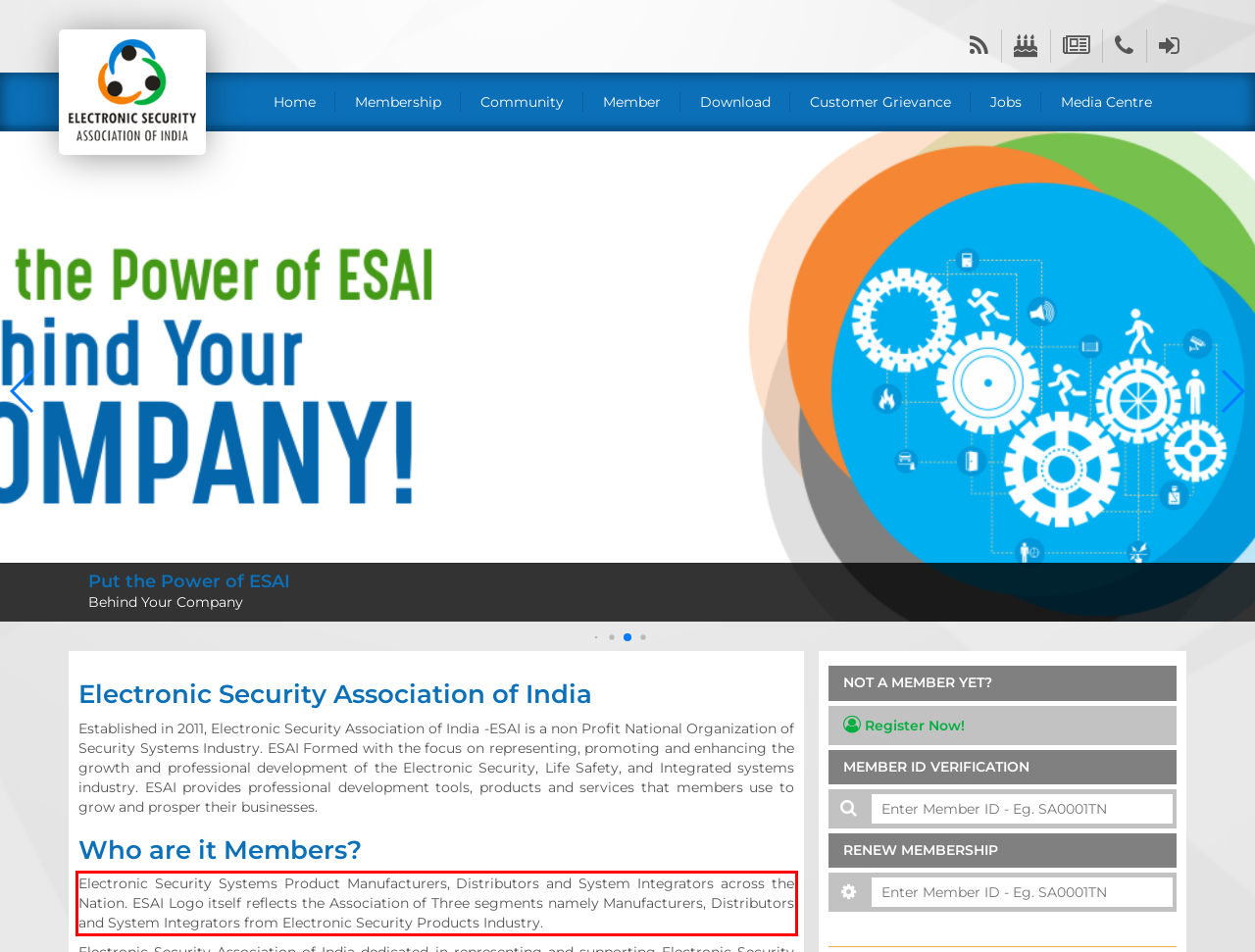Please examine the screenshot of the webpage and read the text present within the red rectangle bounding box.

Electronic Security Systems Product Manufacturers, Distributors and System Integrators across the Nation. ESAI Logo itself reflects the Association of Three segments namely Manufacturers, Distributors and System Integrators from Electronic Security Products Industry.